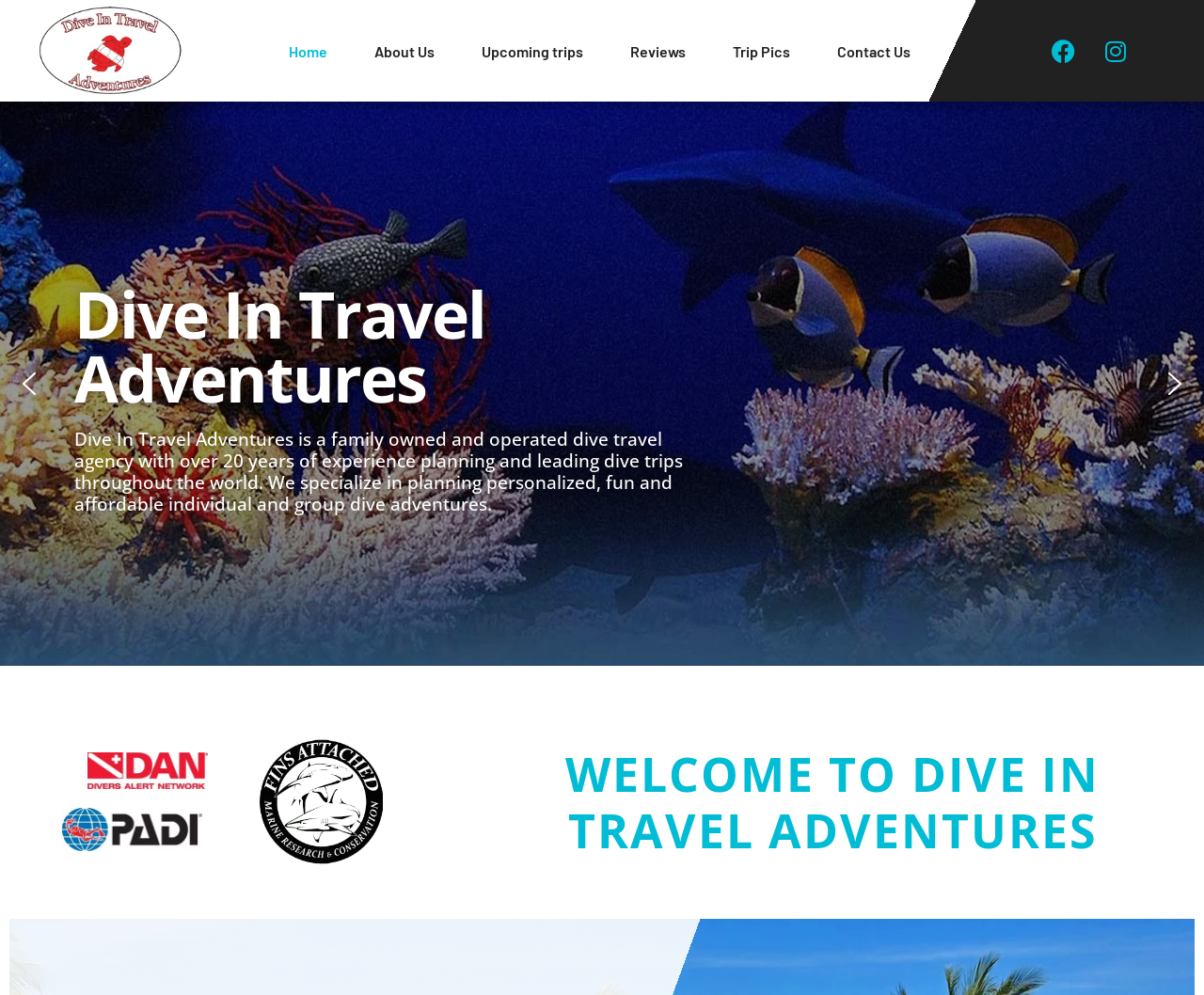Provide your answer in a single word or phrase: 
What type of agency is Dive In Travel Adventures?

Dive travel agency